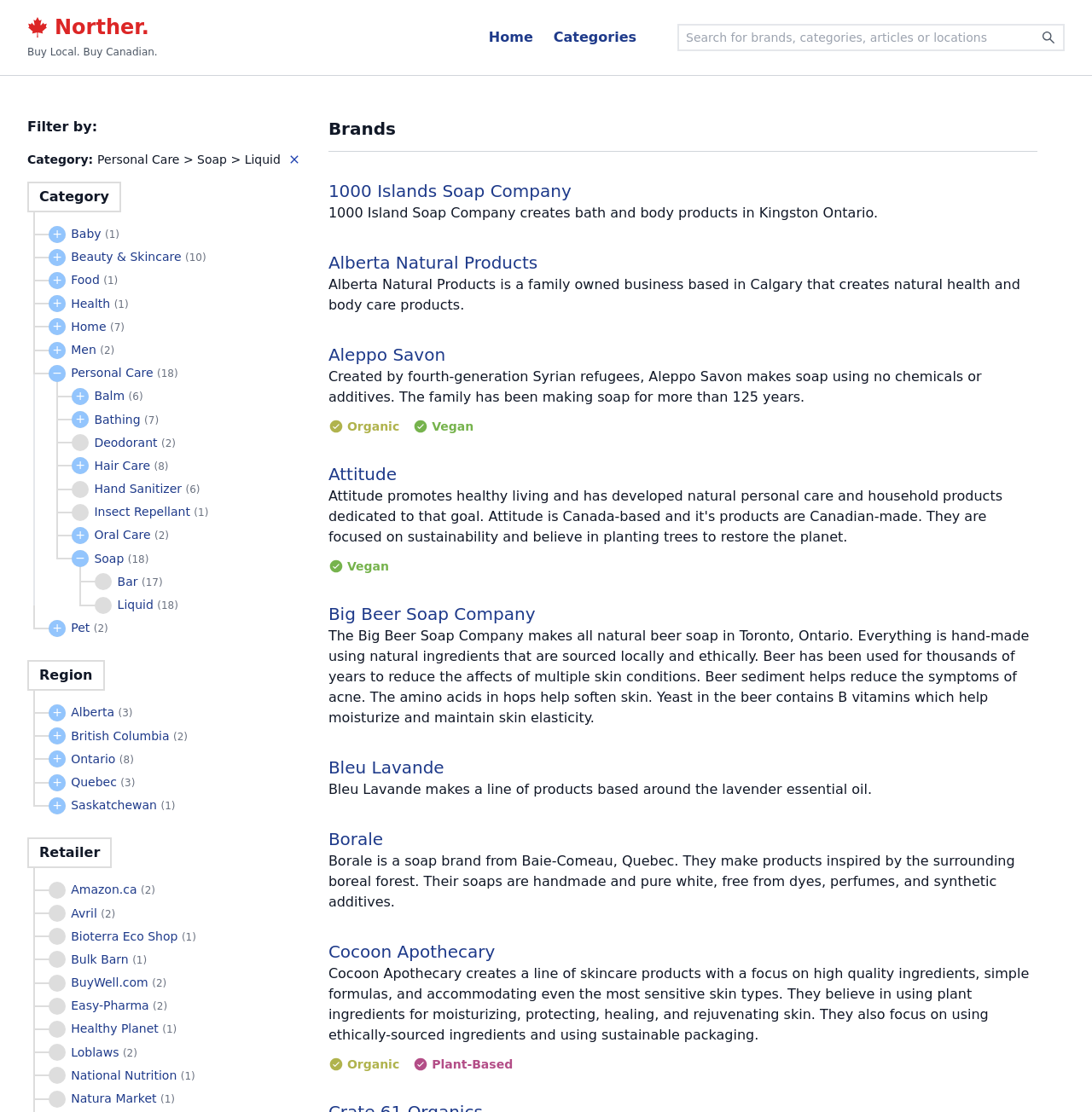How many retailers are listed on this page?
Based on the image, answer the question with as much detail as possible.

By scanning the webpage, I can see that there are three retailers listed: Amazon.ca, Avril, and Bioterra Eco Shop. These retailers are displayed as links at the bottom of the webpage.